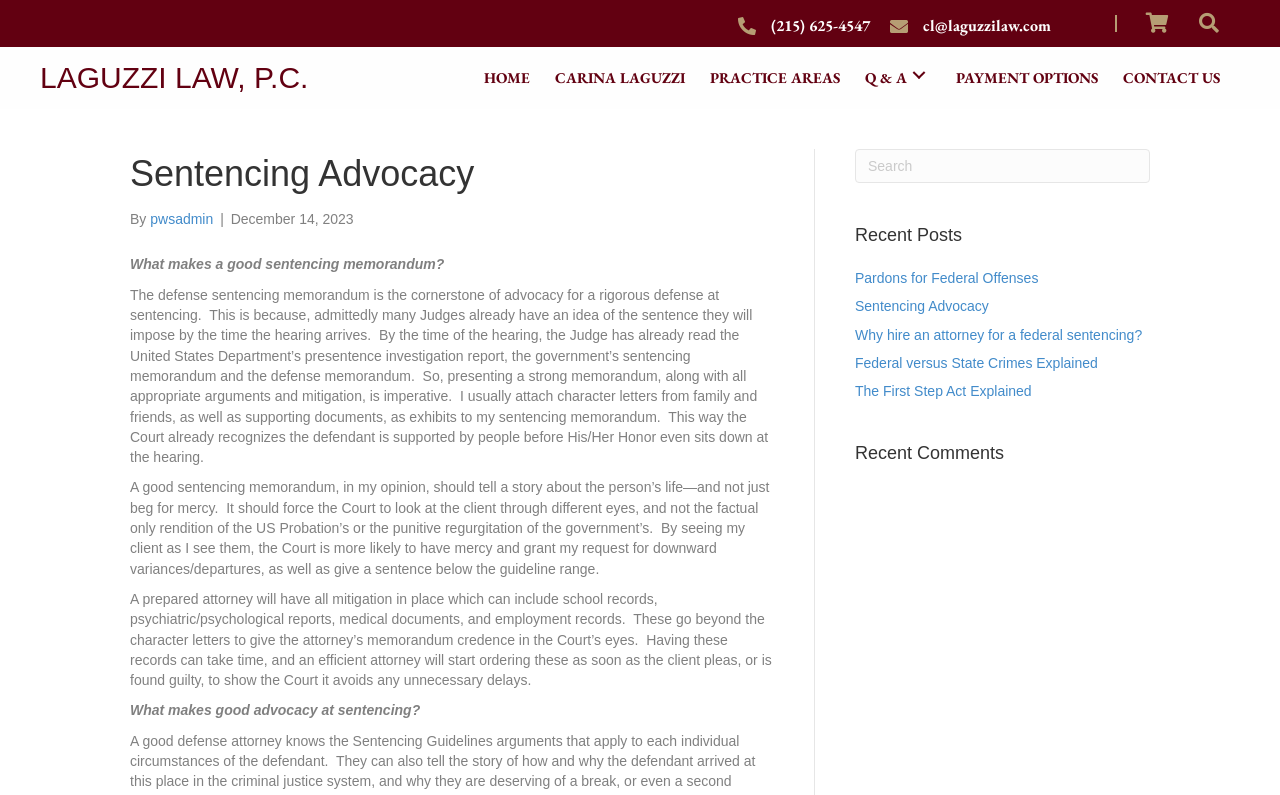Can you find the bounding box coordinates of the area I should click to execute the following instruction: "Click the 'HOME' link"?

[0.37, 0.074, 0.422, 0.115]